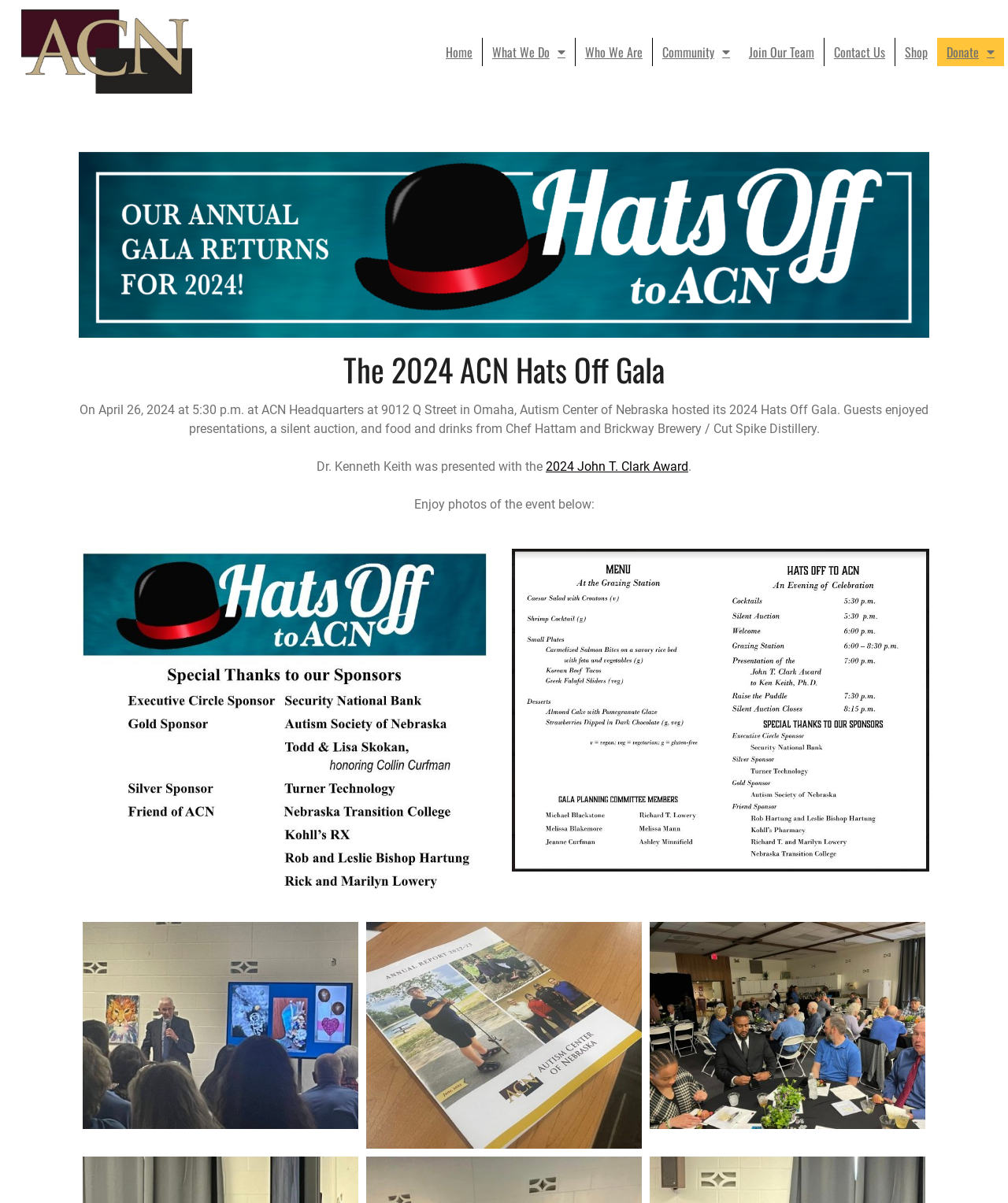Find the bounding box coordinates for the element described here: "National Ecological Observatory Network (NEON)".

None